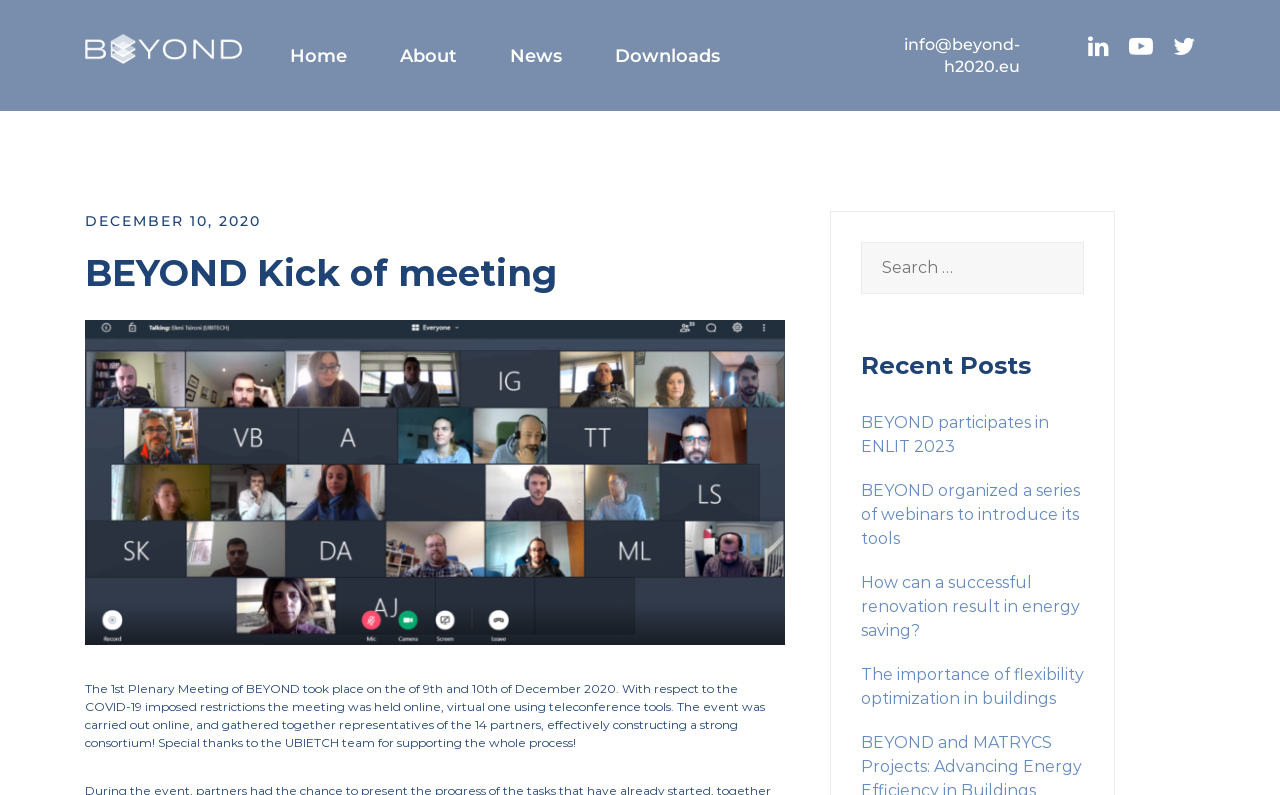Determine the bounding box for the UI element described here: "BEYOND participates in ENLIT 2023".

[0.673, 0.519, 0.82, 0.573]